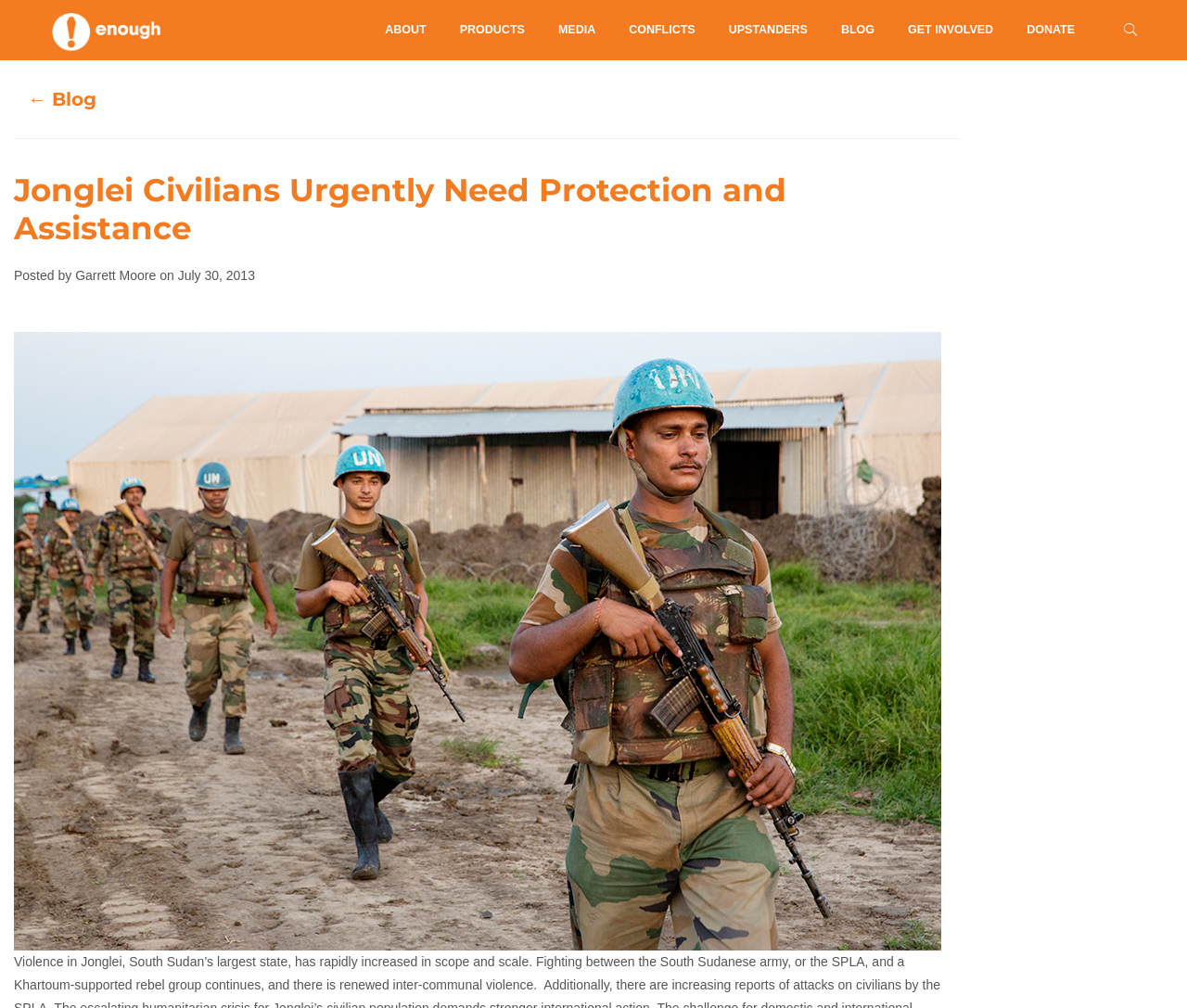Please find the bounding box for the UI component described as follows: "Upstanders".

[0.6, 0.0, 0.694, 0.06]